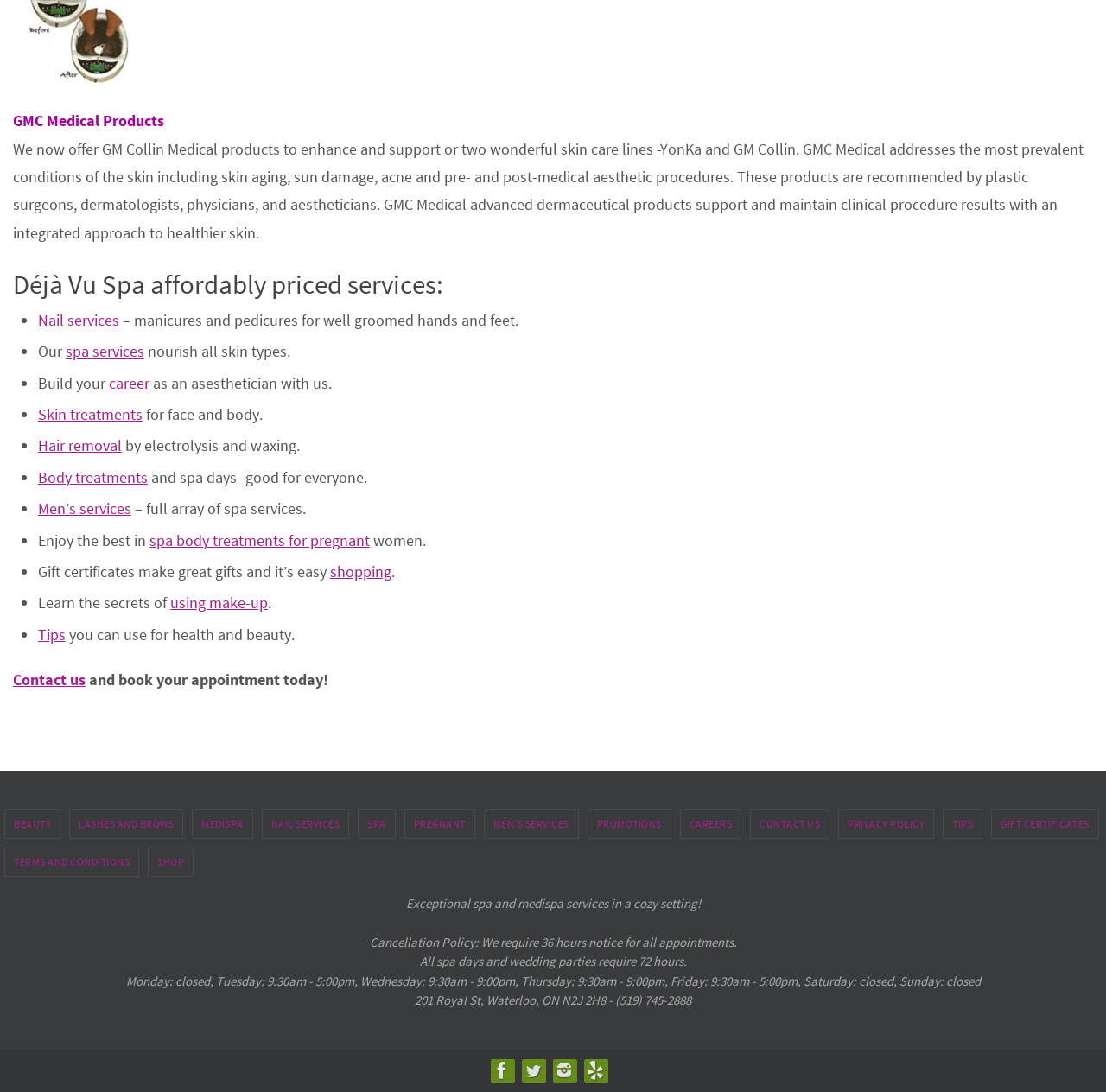Identify and provide the bounding box coordinates of the UI element described: "Lashes and Brows". The coordinates should be formatted as [left, top, right, bottom], with each number being a float between 0 and 1.

[0.063, 0.742, 0.165, 0.767]